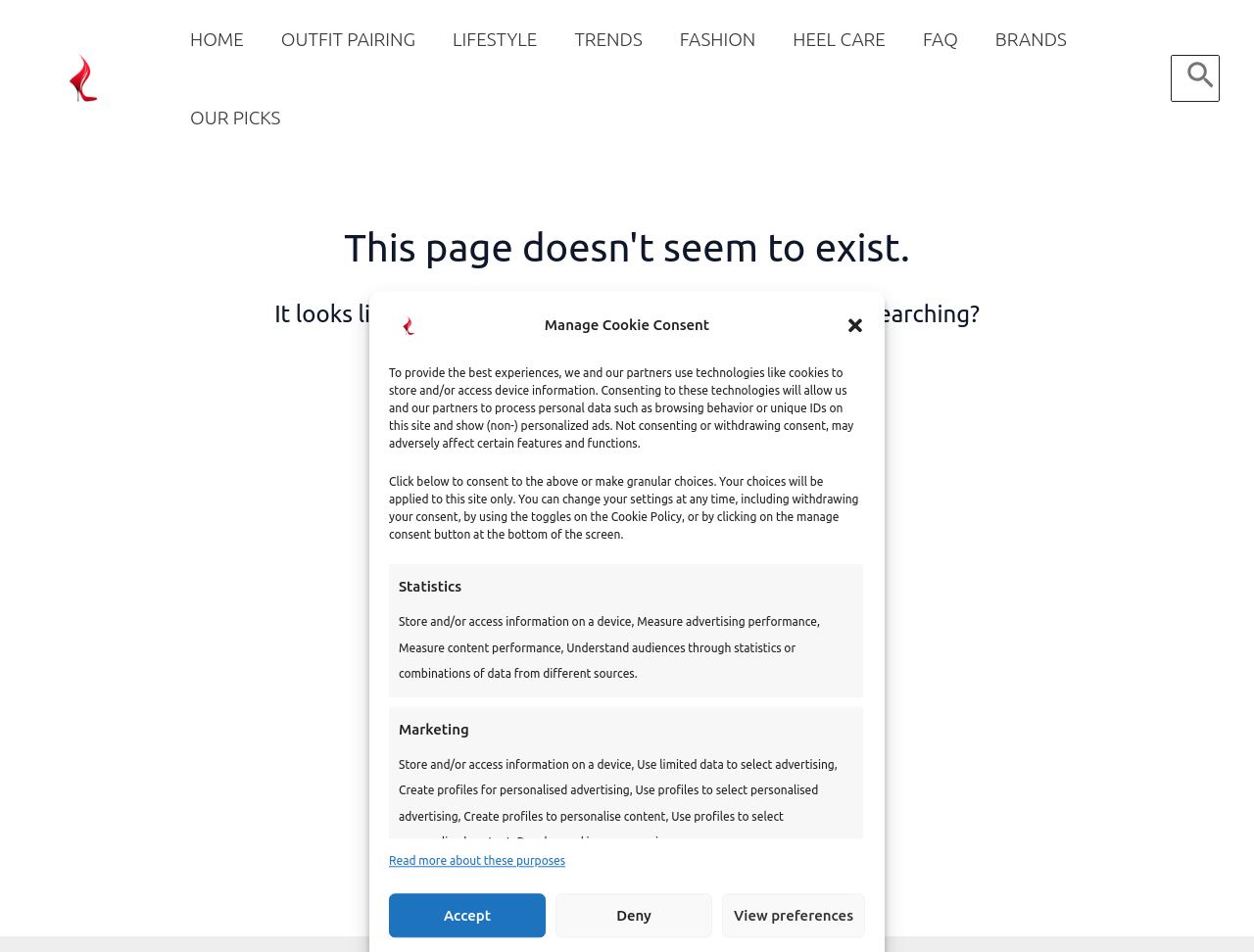Identify the bounding box coordinates for the UI element described as follows: "Brands". Ensure the coordinates are four float numbers between 0 and 1, formatted as [left, top, right, bottom].

[0.779, 0.0, 0.866, 0.082]